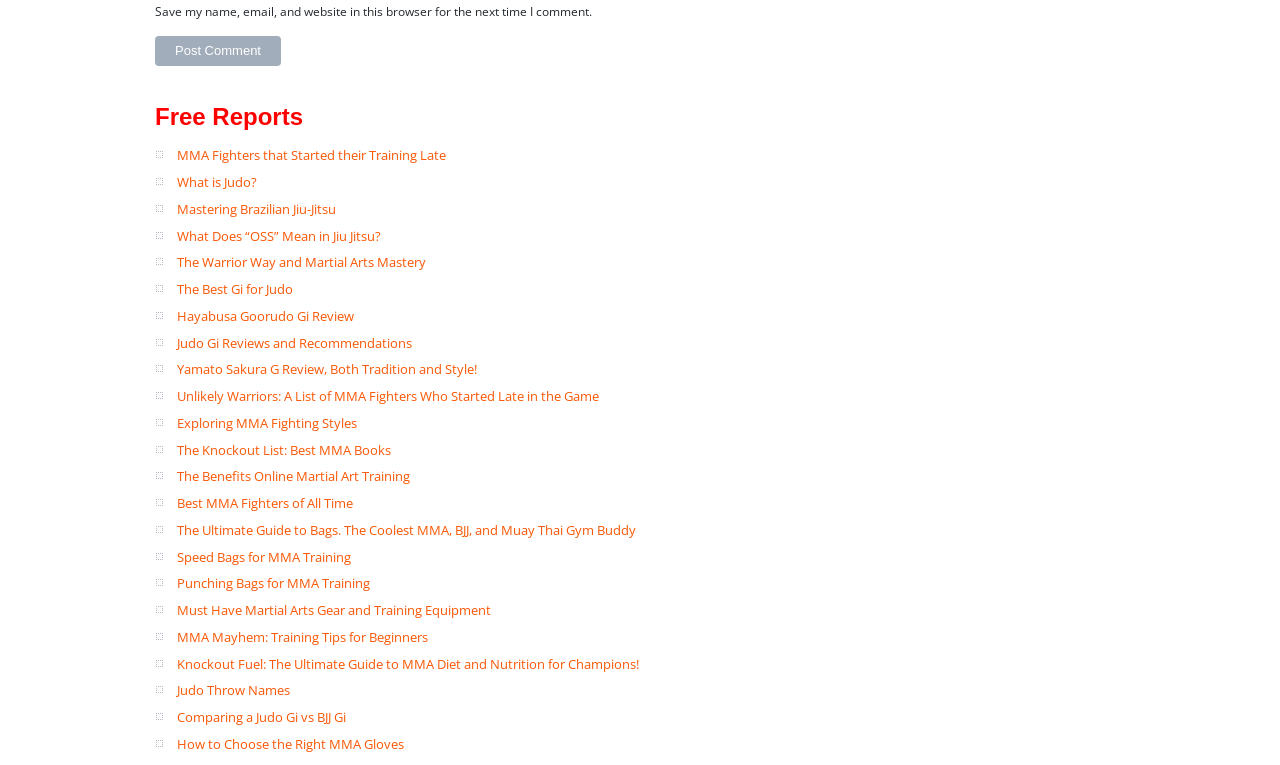Please indicate the bounding box coordinates of the element's region to be clicked to achieve the instruction: "Click the 'Post Comment' button". Provide the coordinates as four float numbers between 0 and 1, i.e., [left, top, right, bottom].

[0.121, 0.046, 0.22, 0.086]